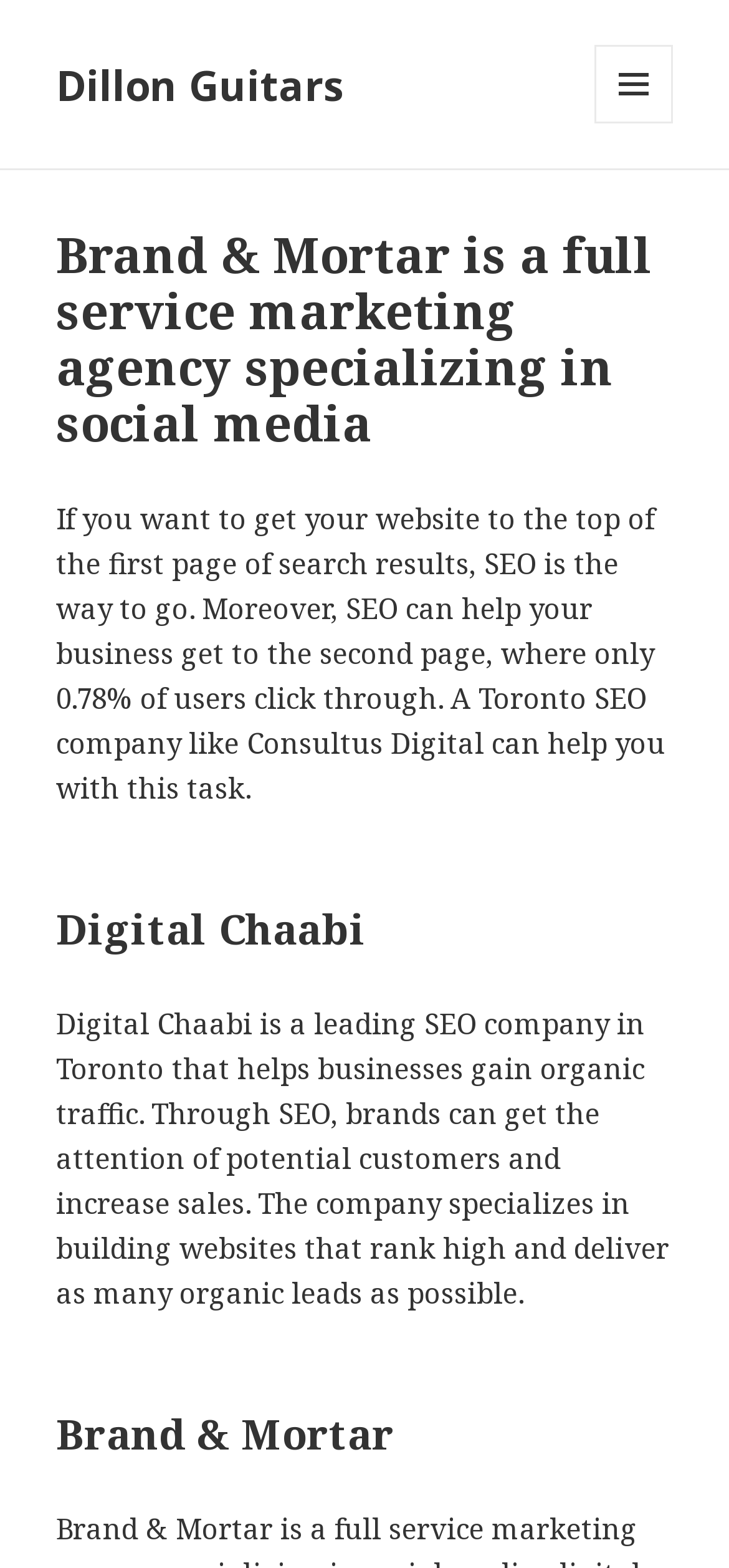What is the purpose of SEO?
Look at the image and answer the question using a single word or phrase.

Increase sales